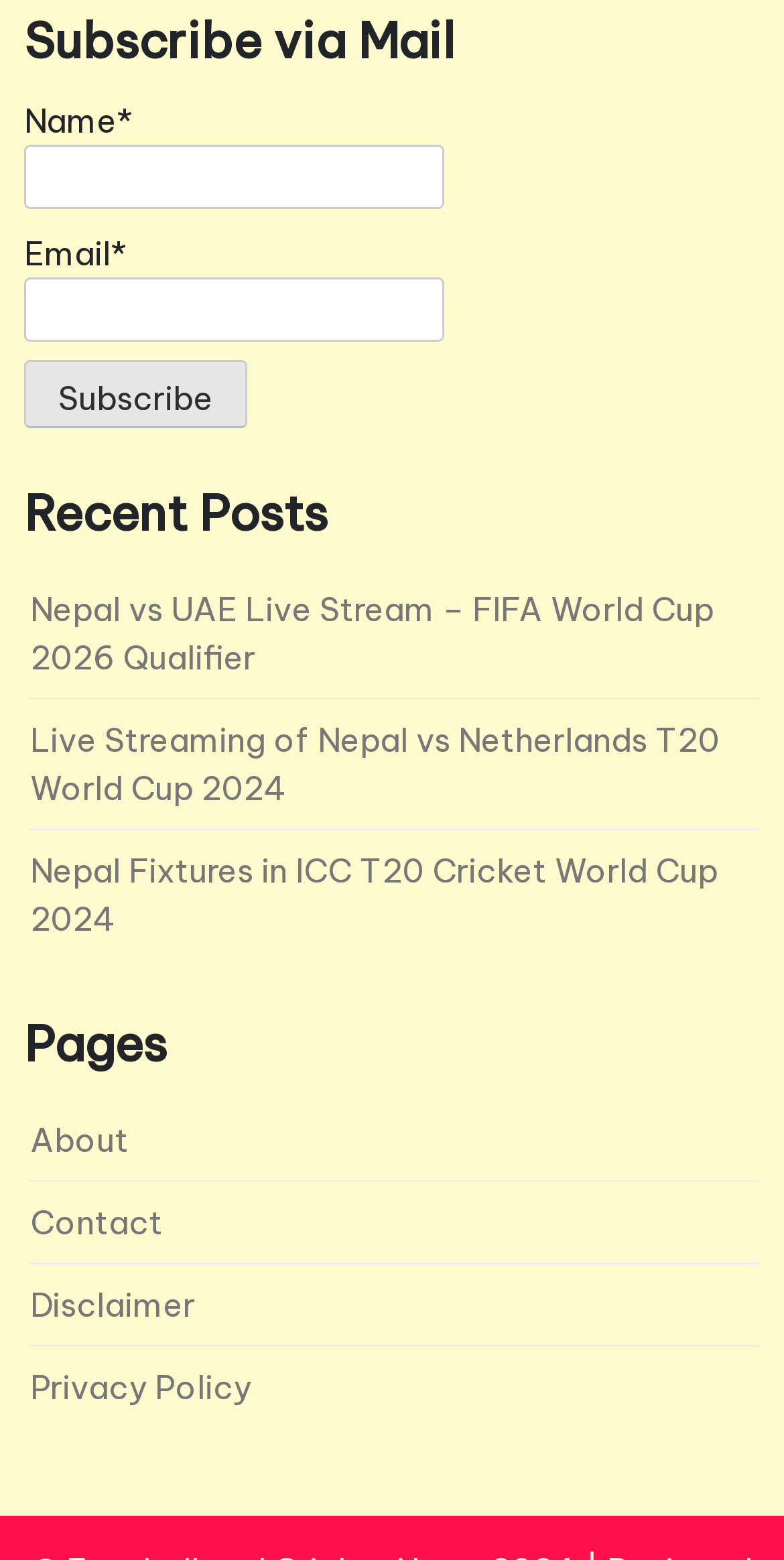Provide the bounding box coordinates of the area you need to click to execute the following instruction: "Subscribe via email".

[0.031, 0.231, 0.315, 0.275]